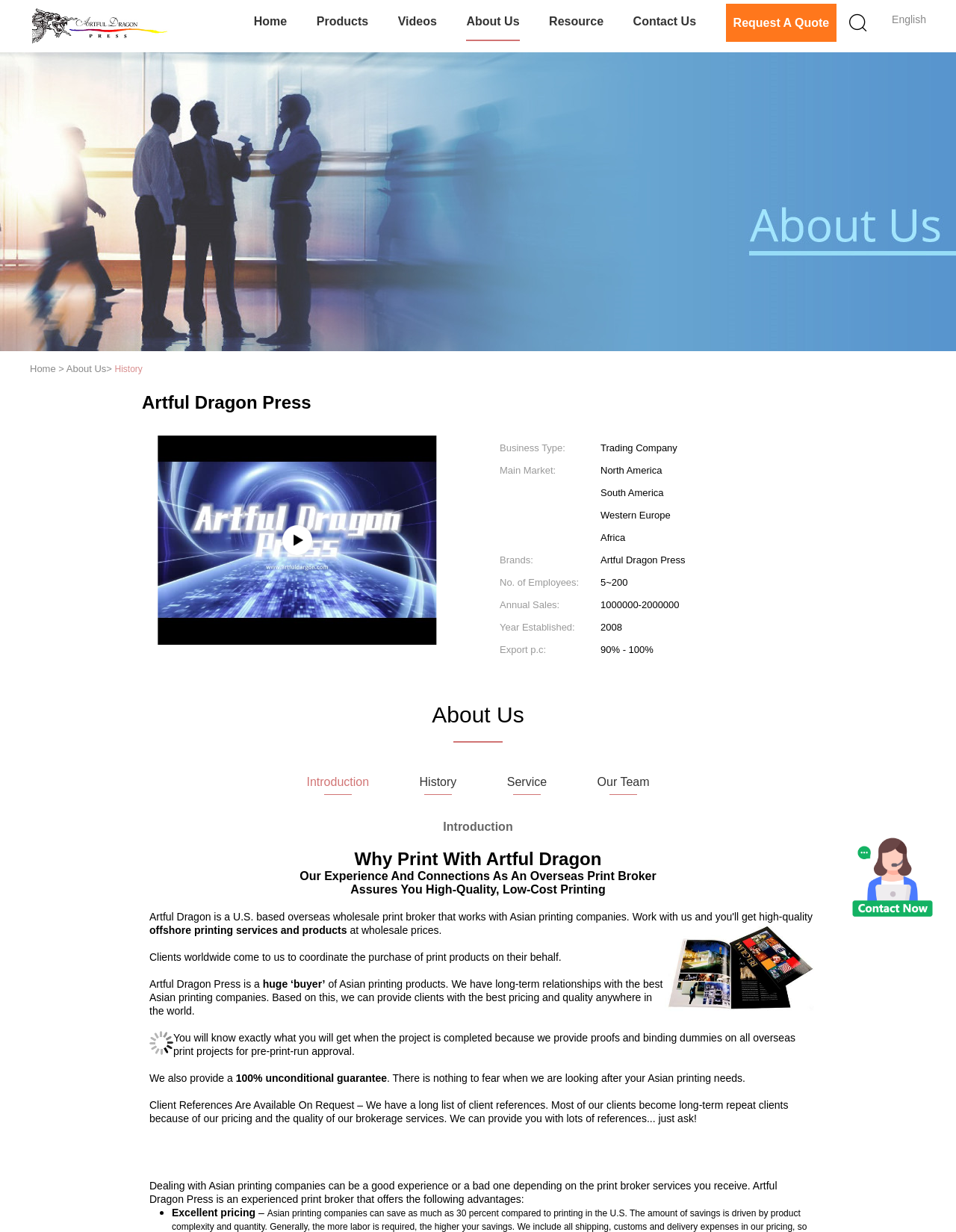Please indicate the bounding box coordinates of the element's region to be clicked to achieve the instruction: "Leave a comment". Provide the coordinates as four float numbers between 0 and 1, i.e., [left, top, right, bottom].

None